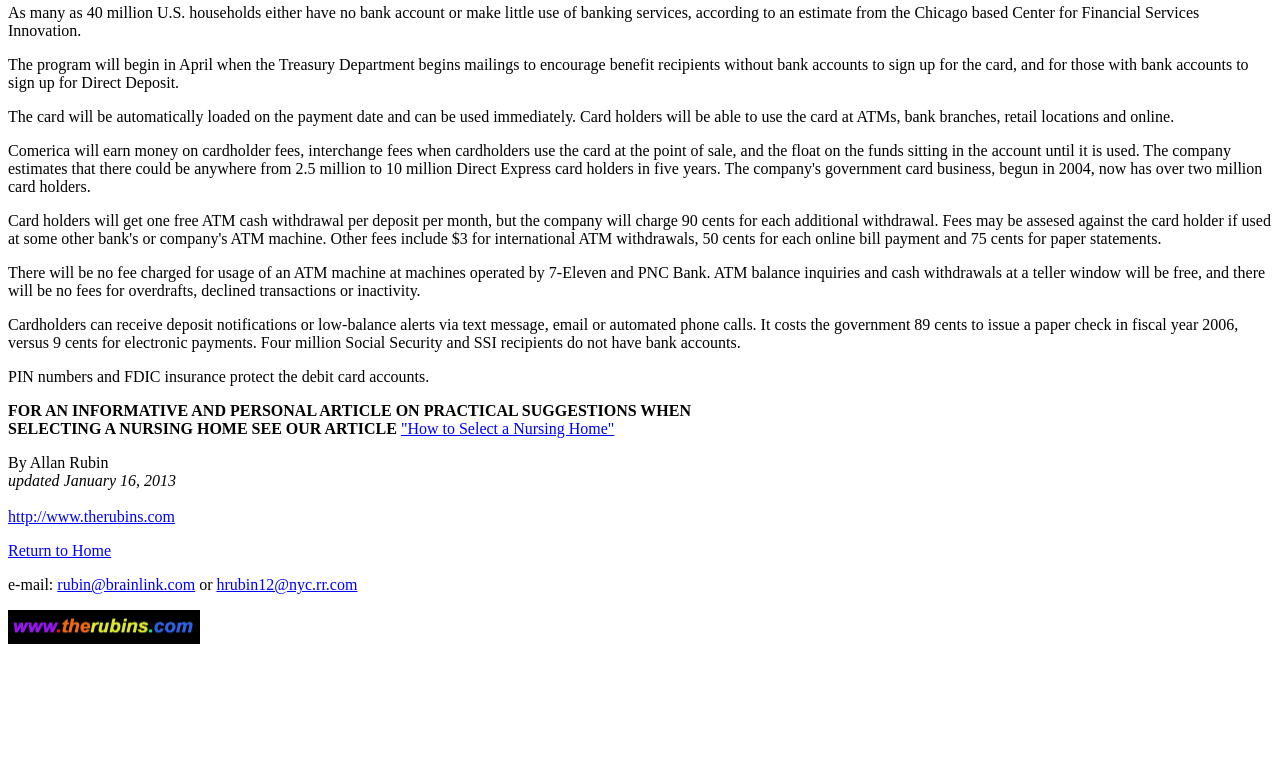Identify the bounding box coordinates for the UI element described as: "http://www.therubins.com".

[0.006, 0.667, 0.137, 0.689]